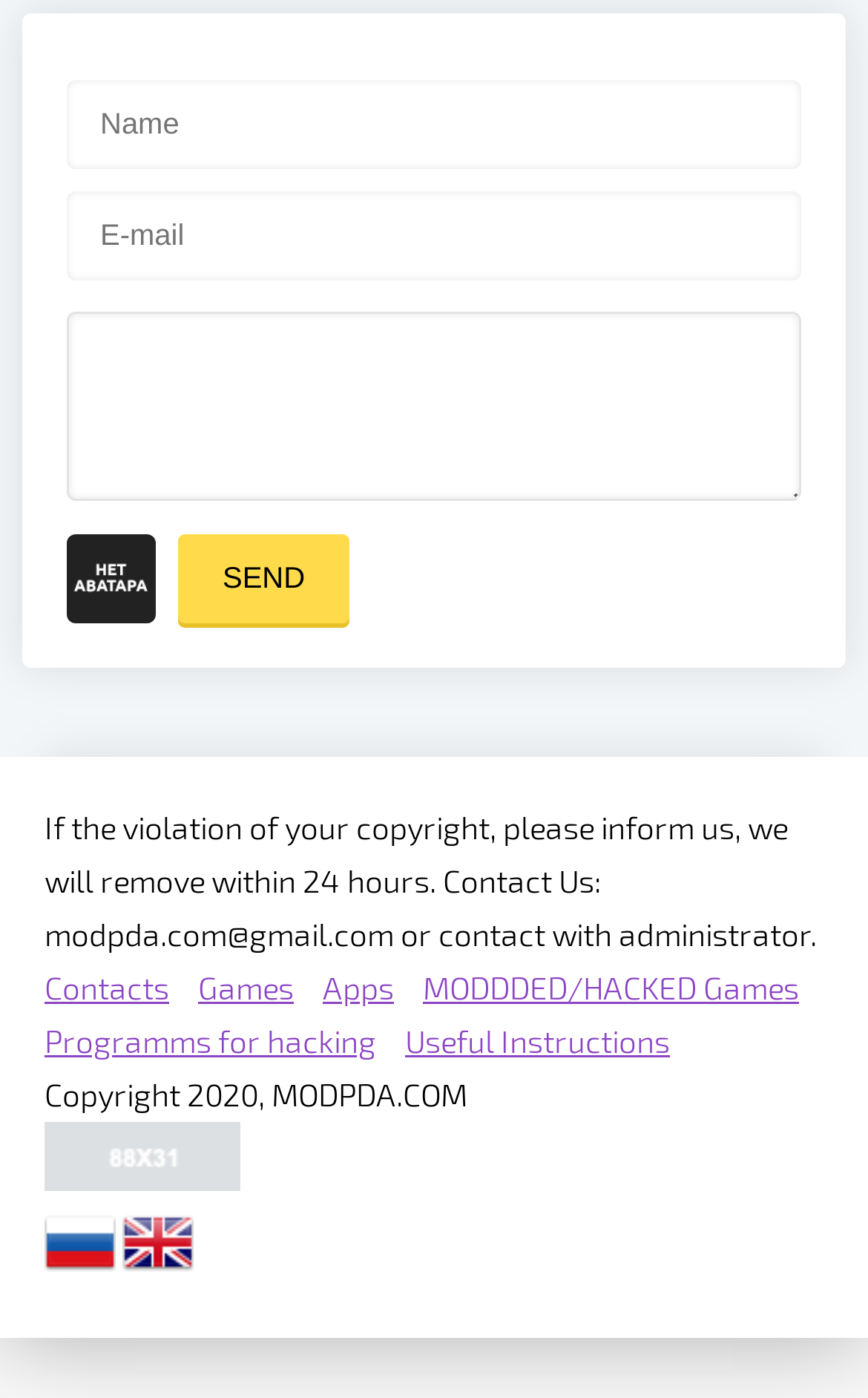Extract the bounding box coordinates of the UI element described: "name="mail" placeholder="E-mail"". Provide the coordinates in the format [left, top, right, bottom] with values ranging from 0 to 1.

[0.077, 0.137, 0.923, 0.201]